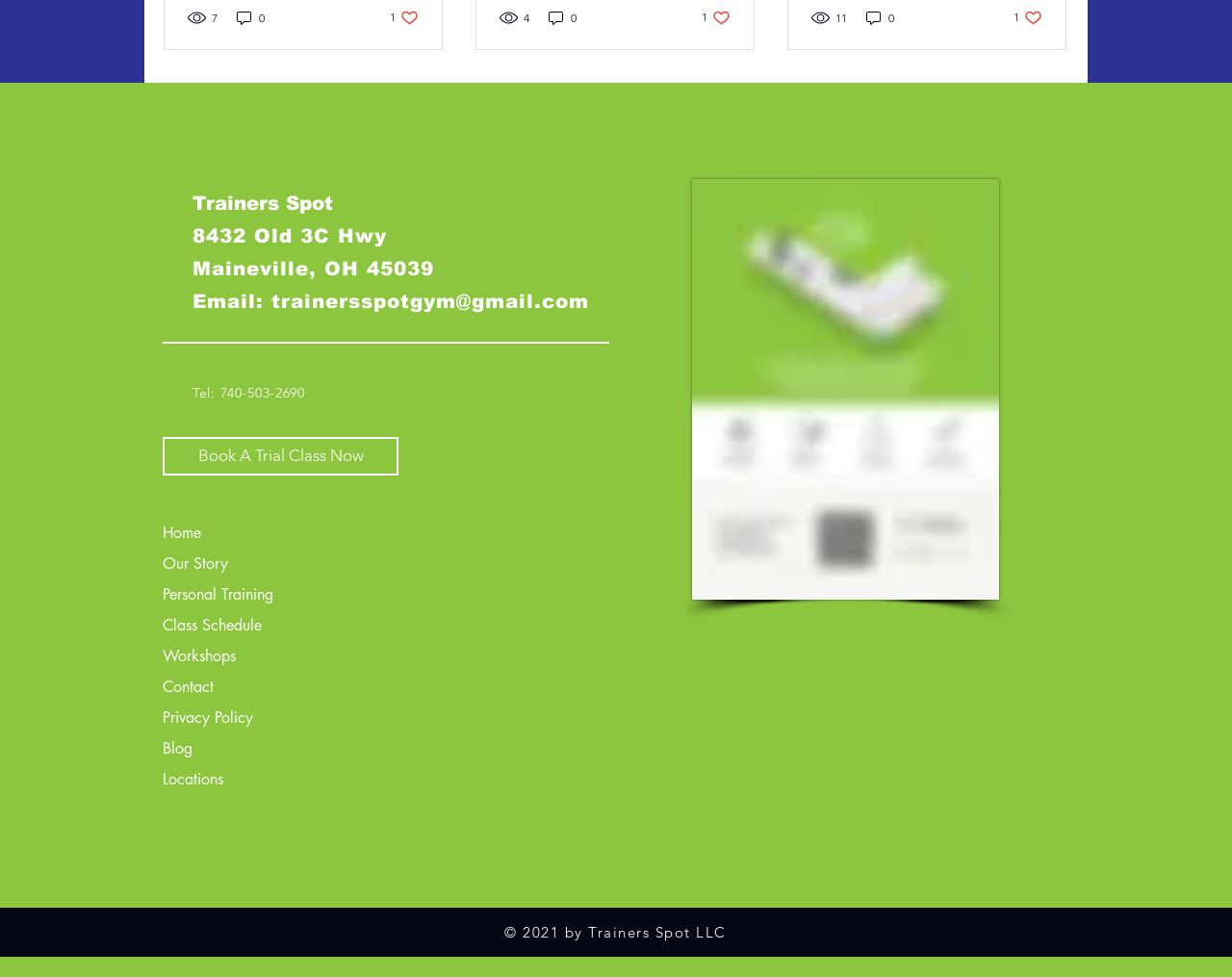Provide a short, one-word or phrase answer to the question below:
What is the email address of the gym?

trainersspotgym@gmail.com